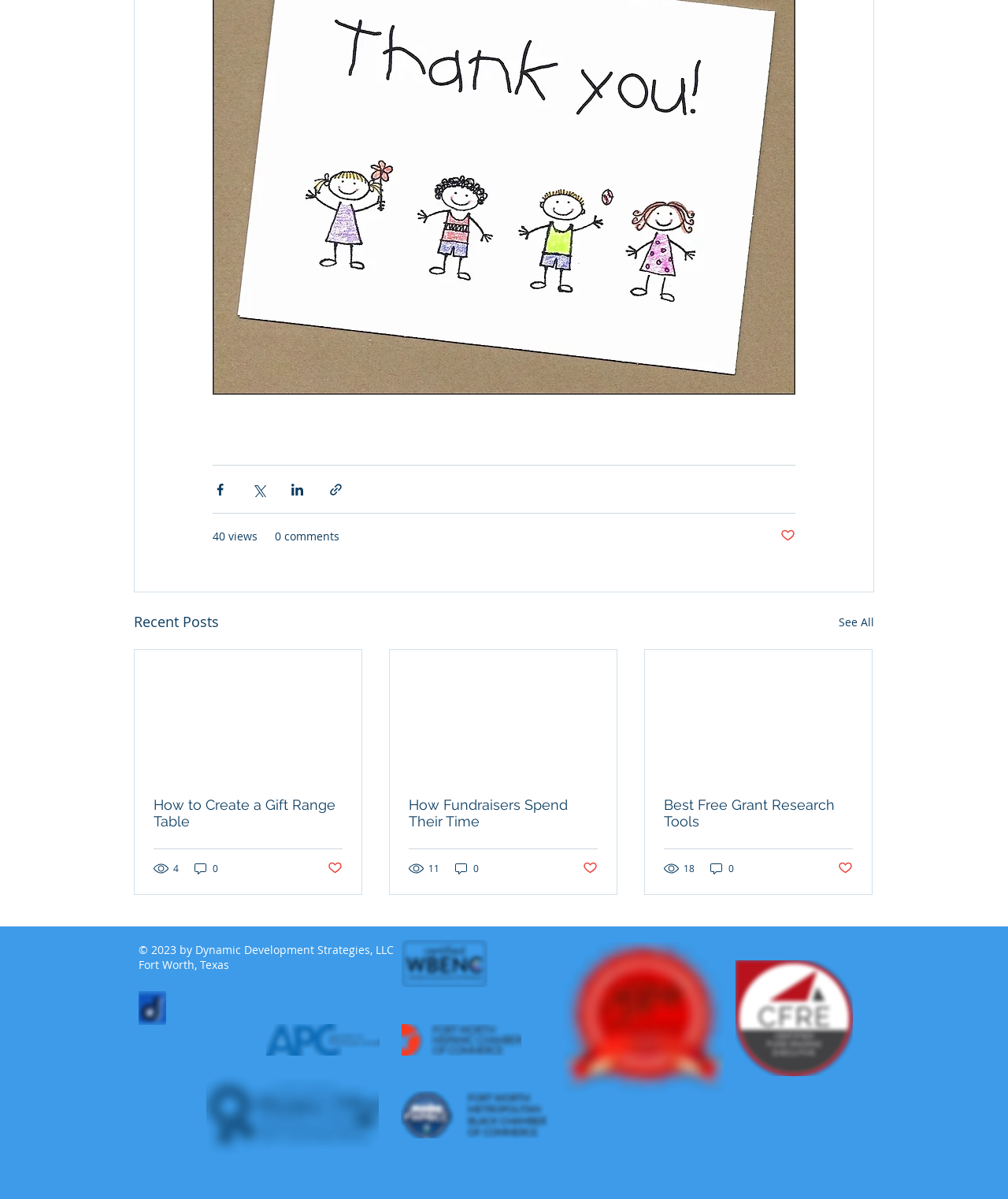Refer to the screenshot and give an in-depth answer to this question: What is the purpose of the buttons with social media icons?

The buttons with social media icons, such as Facebook, Twitter, and LinkedIn, are likely used to share posts or articles from the website on these social media platforms. This is a common feature on websites that want to encourage users to share their content with others.